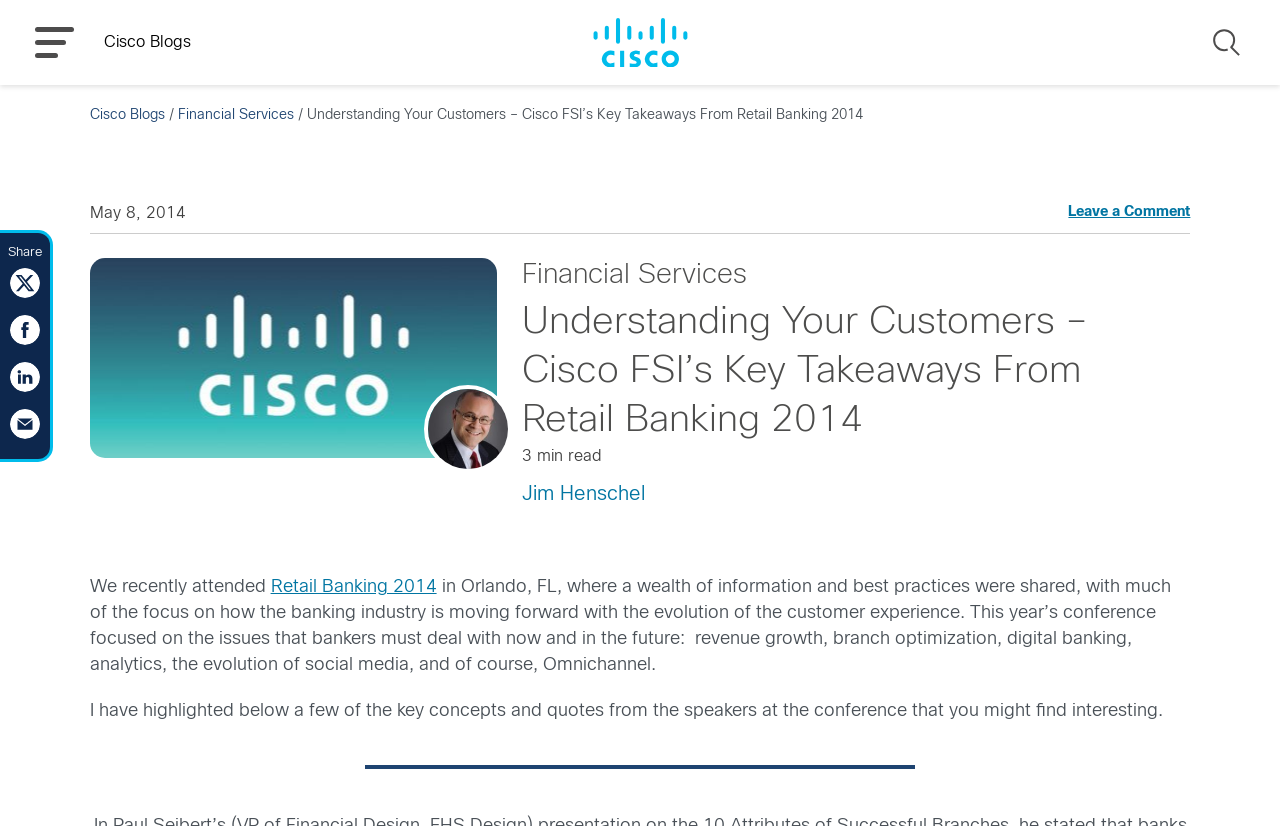Provide a thorough description of the webpage's content and layout.

The webpage appears to be a blog post from Cisco FSI, titled "Understanding Your Customers – Cisco FSI’s Key Takeaways From Retail Banking 2014". At the top left, there is a link to "Cisco Blogs" accompanied by a small image. Next to it, there is a "MENU" button. On the top right, there is a "Search" button with a small image.

Below the top navigation, there is a header section with the title of the blog post, "Understanding Your Customers – Cisco FSI’s Key Takeaways From Retail Banking 2014", and a subheading "May 8, 2014". There is also a "Leave a Comment" link and a horizontal separator line.

The main content of the blog post is divided into sections. There is an image of an avatar on the left, and a section with the title "Financial Services" on the right. Below this, there is a heading with the same title as the blog post, followed by a "3 min read" indicator and a link to the author, "Jim Henschel".

The main text of the blog post starts with the sentence "We recently attended Retail Banking 2014 in Orlando, FL, where a wealth of information and best practices were shared, with much of the focus on how the banking industry is moving forward with the evolution of the customer experience." The text continues to discuss the key takeaways from the conference, including revenue growth, branch optimization, digital banking, analytics, and social media.

At the bottom of the page, there are social media sharing links, including "Share", "Share on Twitter", "Share on Facebook", and "Share on LinkedIn", each accompanied by a small image.